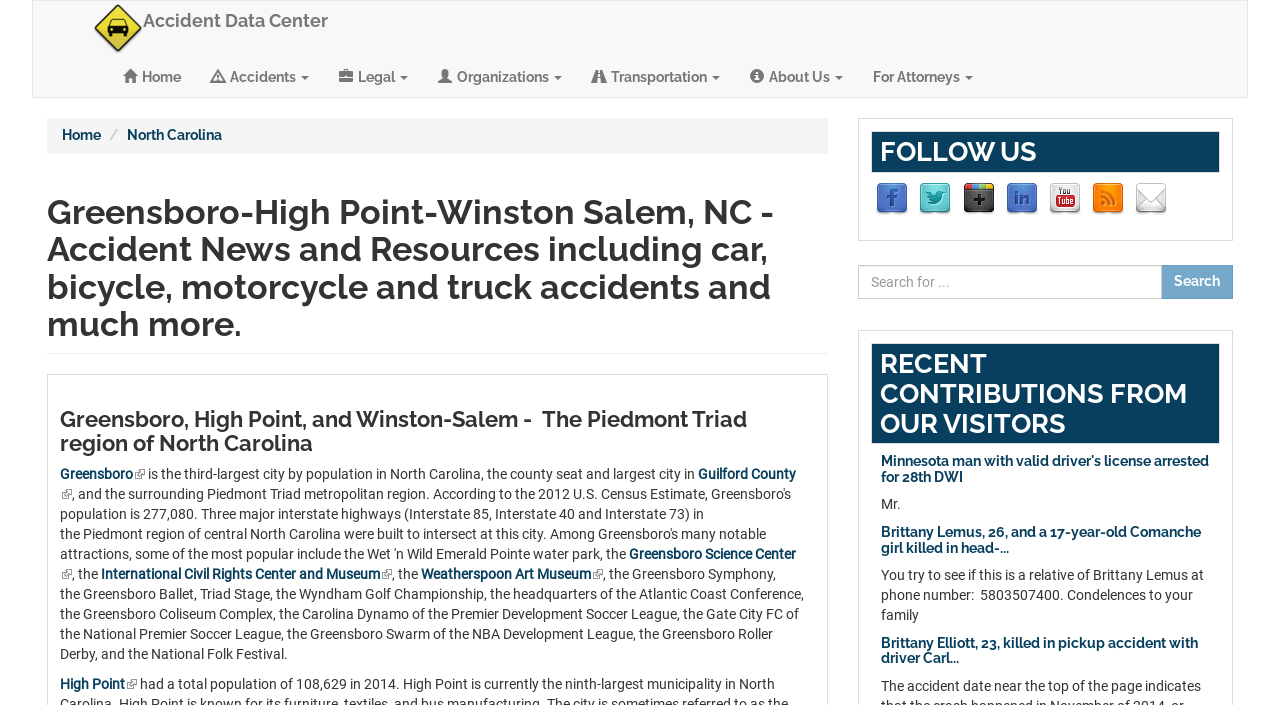Use a single word or phrase to answer the following:
How many social media icons are there in the webpage?

6